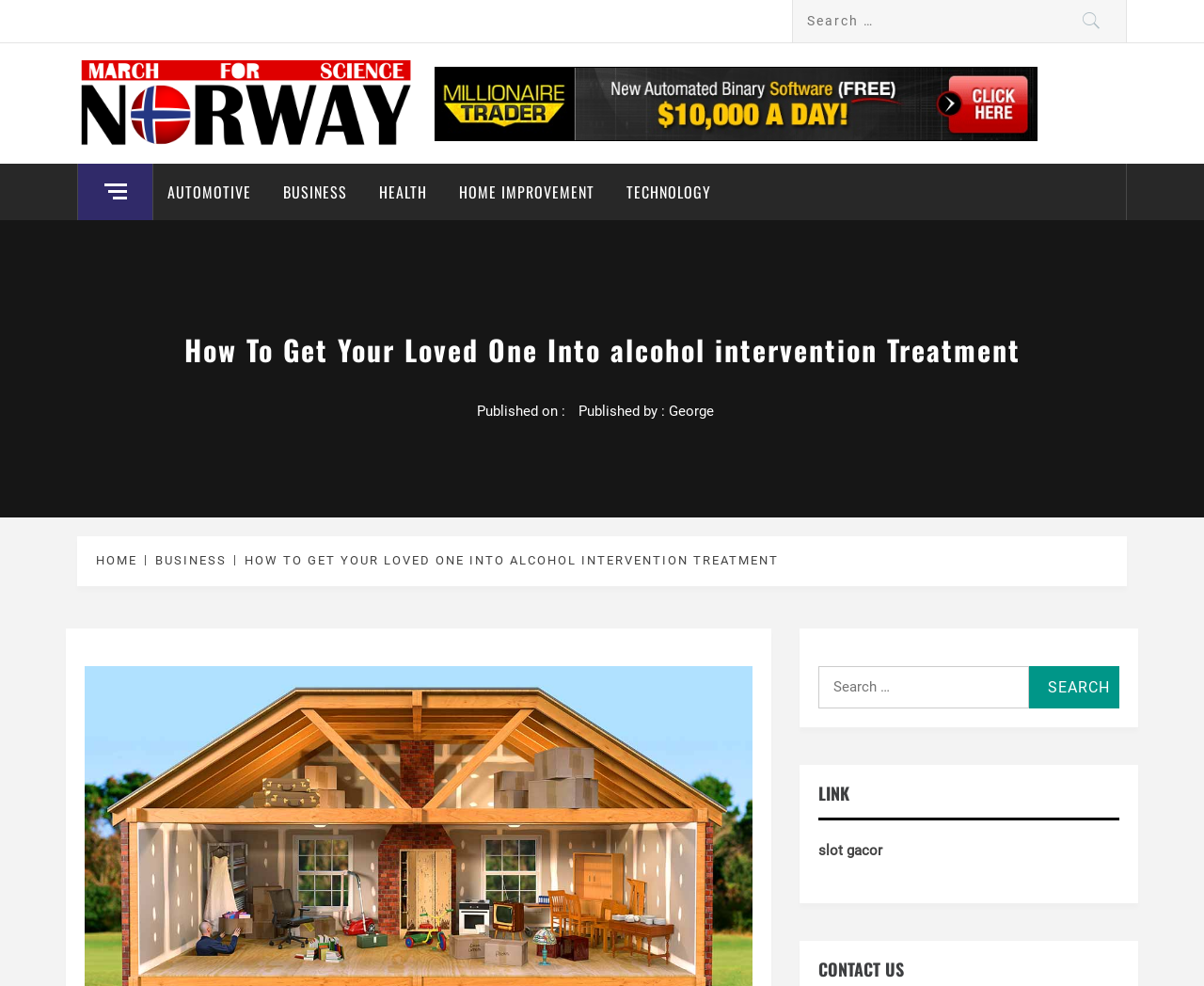Locate the bounding box coordinates of the UI element described by: "parent_node: March for Science Norway". The bounding box coordinates should consist of four float numbers between 0 and 1, i.e., [left, top, right, bottom].

[0.064, 0.095, 0.342, 0.112]